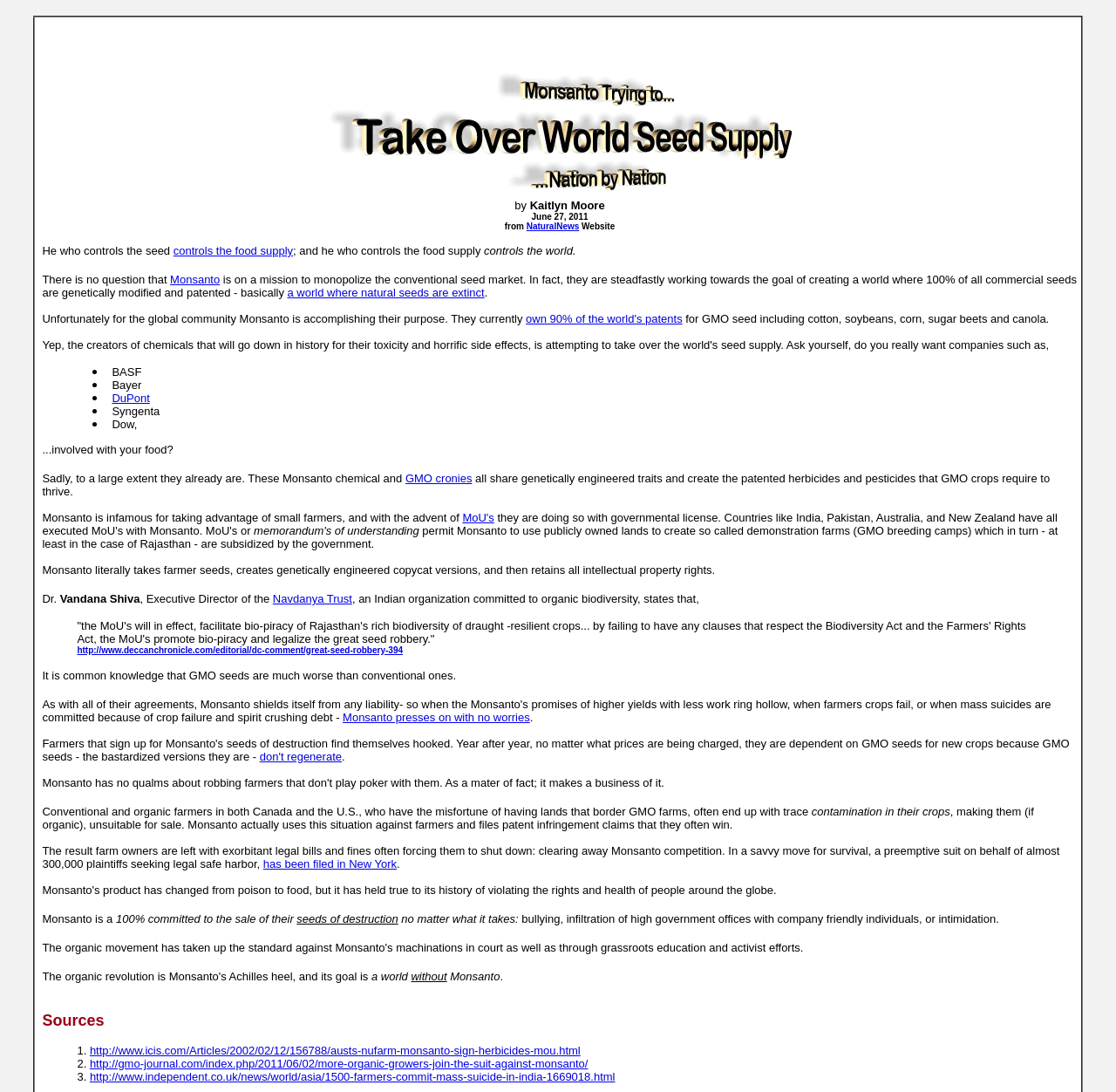What is the purpose of Monsanto's MoU's?
Kindly offer a detailed explanation using the data available in the image.

According to the article, Monsanto's MoU's permit them to use publicly owned lands to create so-called demonstration farms, which are essentially GMO breeding camps, and are subsidized by the government.